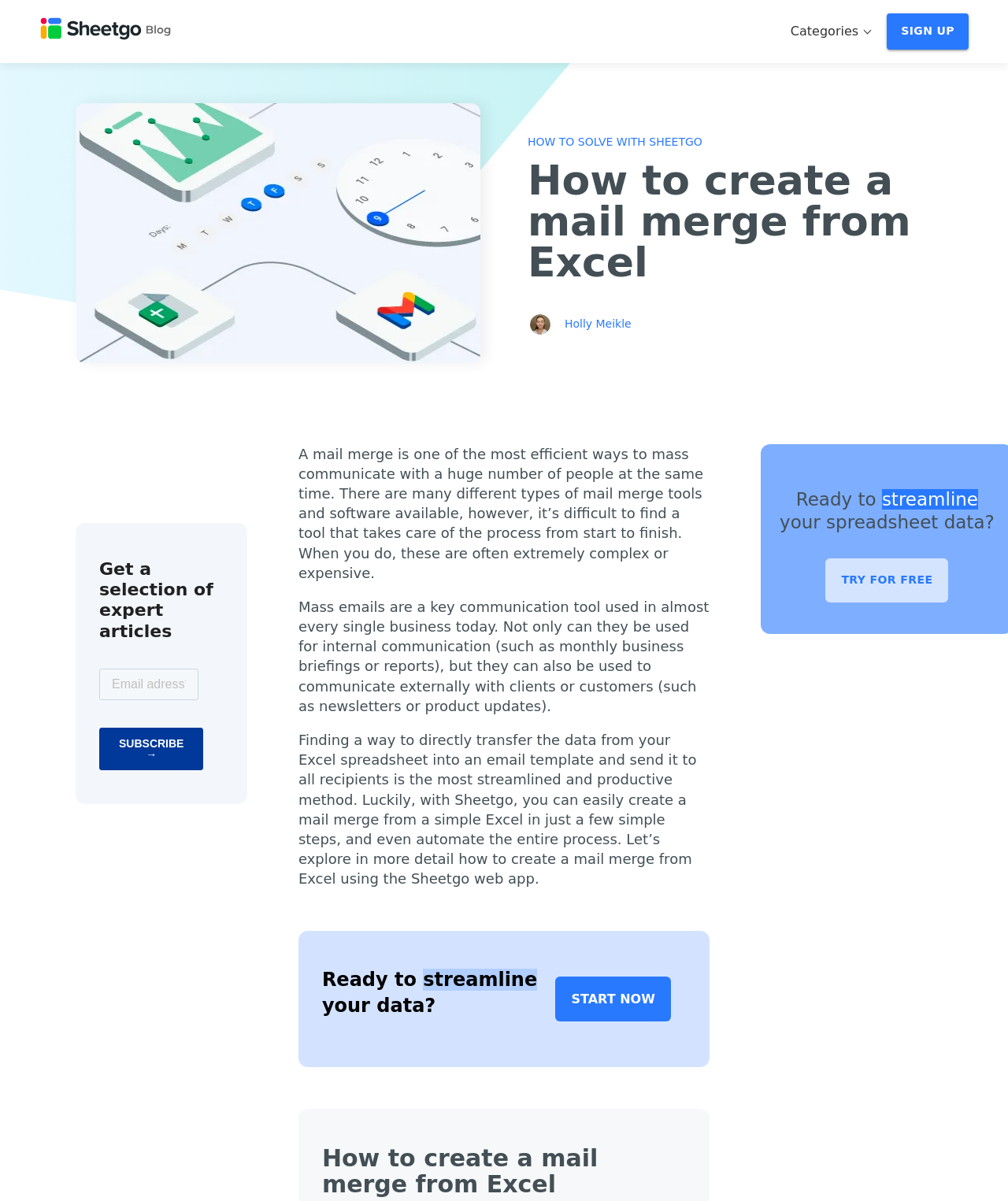What is the purpose of using mail merge tools?
Answer the question with a detailed and thorough explanation.

According to the webpage, mail merge tools are used for mass communication, both internally and externally, such as sending monthly business briefings or reports, and newsletters or product updates to clients or customers.